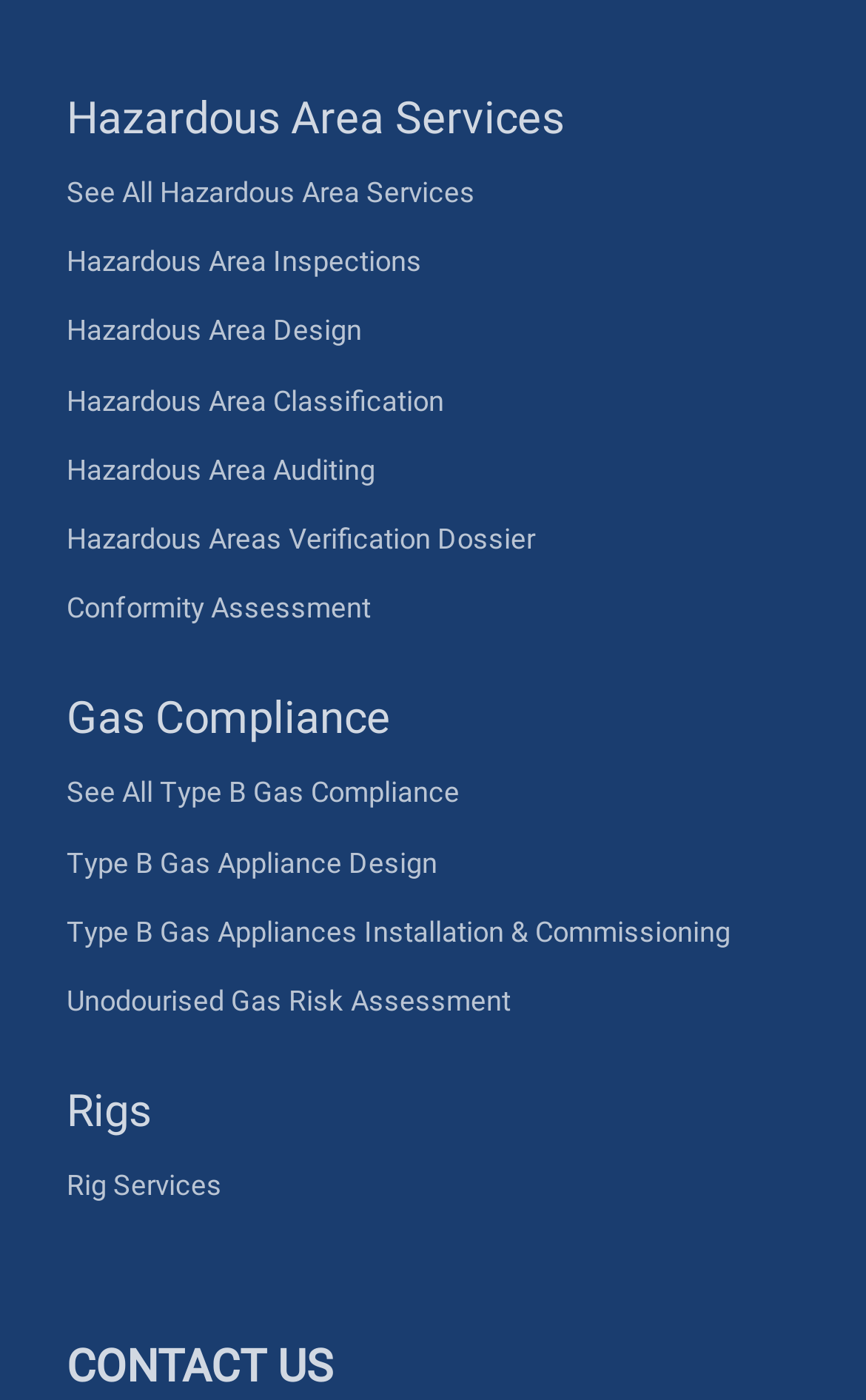Highlight the bounding box coordinates of the region I should click on to meet the following instruction: "Learn about Hazardous Area Inspections".

[0.077, 0.165, 0.487, 0.208]